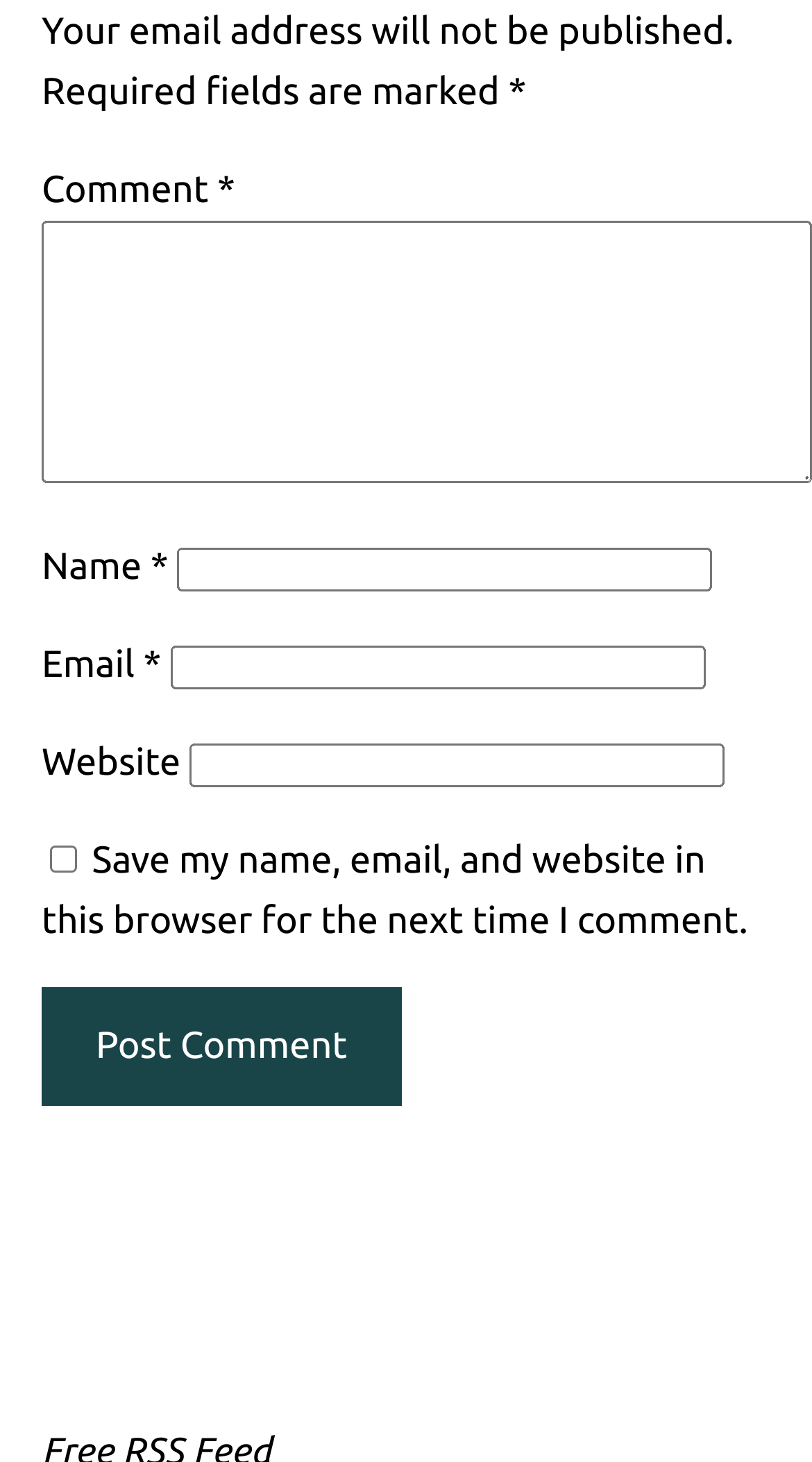Based on the element description parent_node: Website name="url", identify the bounding box coordinates for the UI element. The coordinates should be in the format (top-left x, top-left y, bottom-right x, bottom-right y) and within the 0 to 1 range.

[0.233, 0.509, 0.892, 0.539]